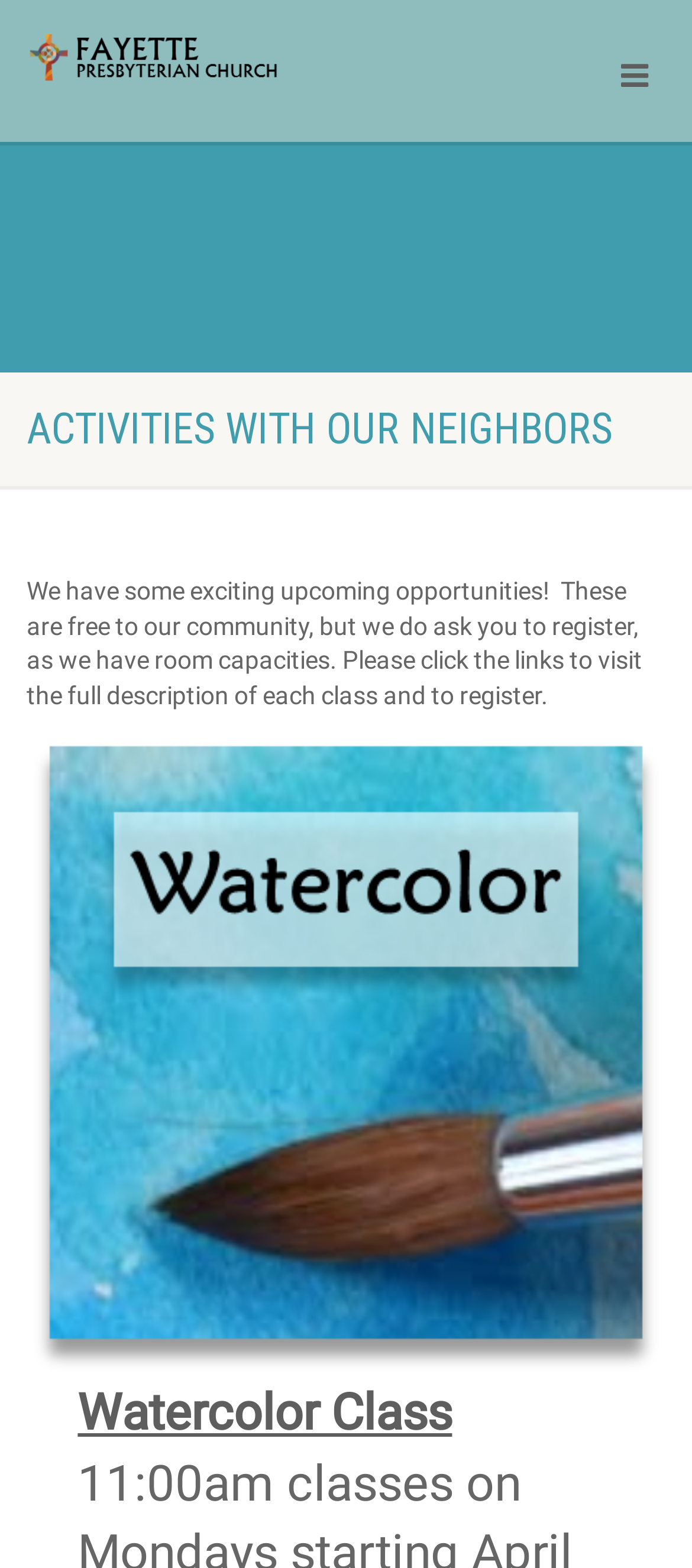Do users need to register for the activities?
Refer to the image and provide a detailed answer to the question.

The introductory text on the page states that 'we do ask you to register, as we have room capacities', indicating that registration is required for the activities listed.